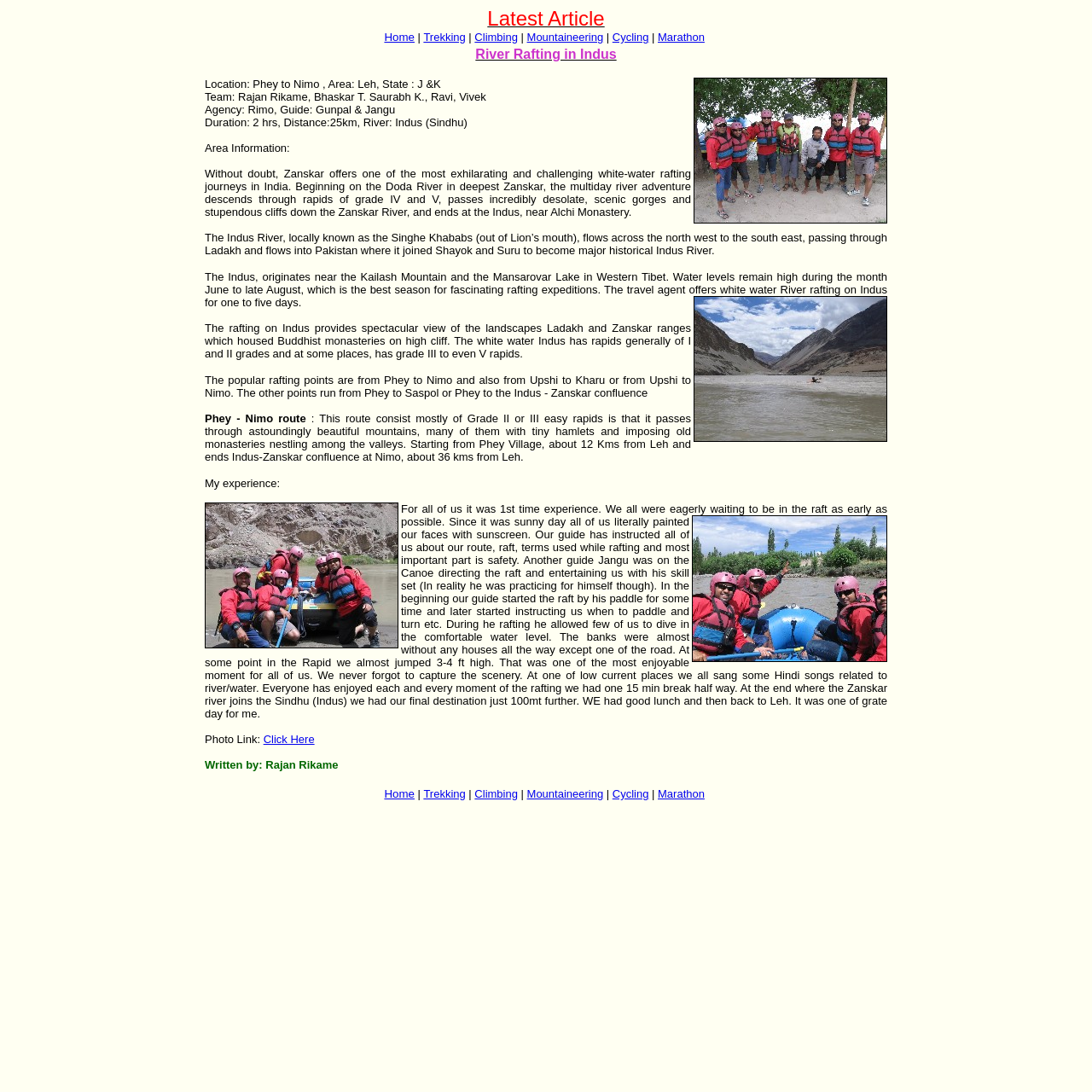Offer a detailed explanation of the webpage layout and contents.

The webpage is about River Rafting in Indus, with a focus on the experience of the author, Rajan Rikame, and his team. At the top of the page, there is a navigation menu with links to "Home", "Trekking", "Climbing", "Mountaineering", "Cycling", and "Marathon". Below the menu, there is a table with three rows. The first row contains a header with the text "Latest Article". The second row has an image, and the third row has a title "River Rafting in Indus" and a long article about the author's experience of river rafting in Indus.

The article is divided into several sections, including "Area Information", "My experience", and "Phey - Nimo route". The "Area Information" section provides general information about the Indus River, its origin, and its flow. The "My experience" section is a personal account of the author's experience of river rafting, including the preparation, the journey, and the scenery. The "Phey - Nimo route" section provides more details about the specific route taken by the author and his team.

Throughout the article, there are several images, which are likely to be photos taken during the river rafting trip. There are also links to other pages, including a "Photo Link" at the end of the article. The page has a total of 6 images, 14 links, and 24 blocks of text.